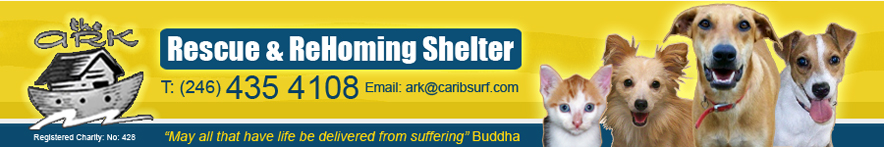Respond with a single word or short phrase to the following question: 
What type of animals are featured in the image?

Dogs and a cat